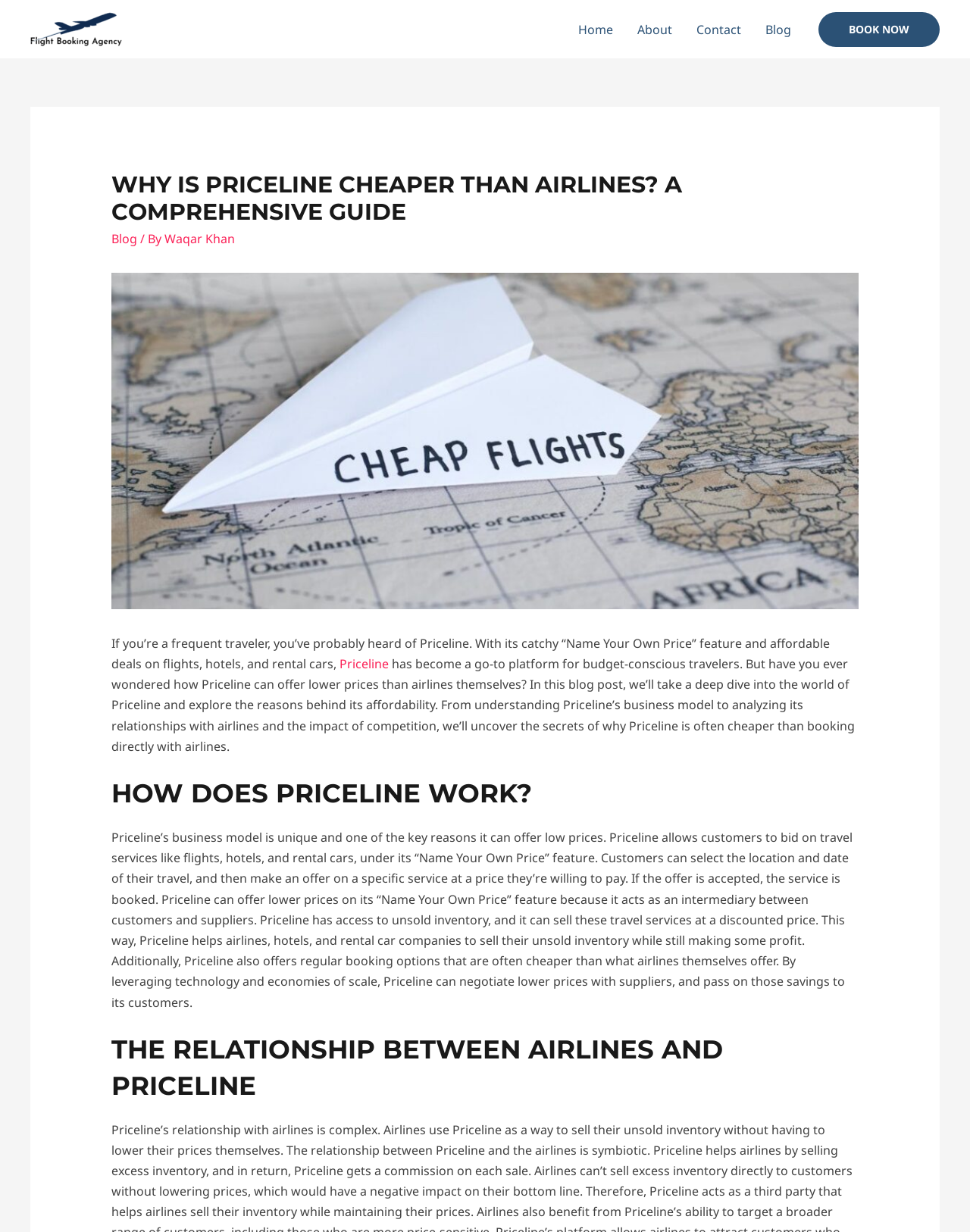Please identify and generate the text content of the webpage's main heading.

WHY IS PRICELINE CHEAPER THAN AIRLINES? A COMPREHENSIVE GUIDE